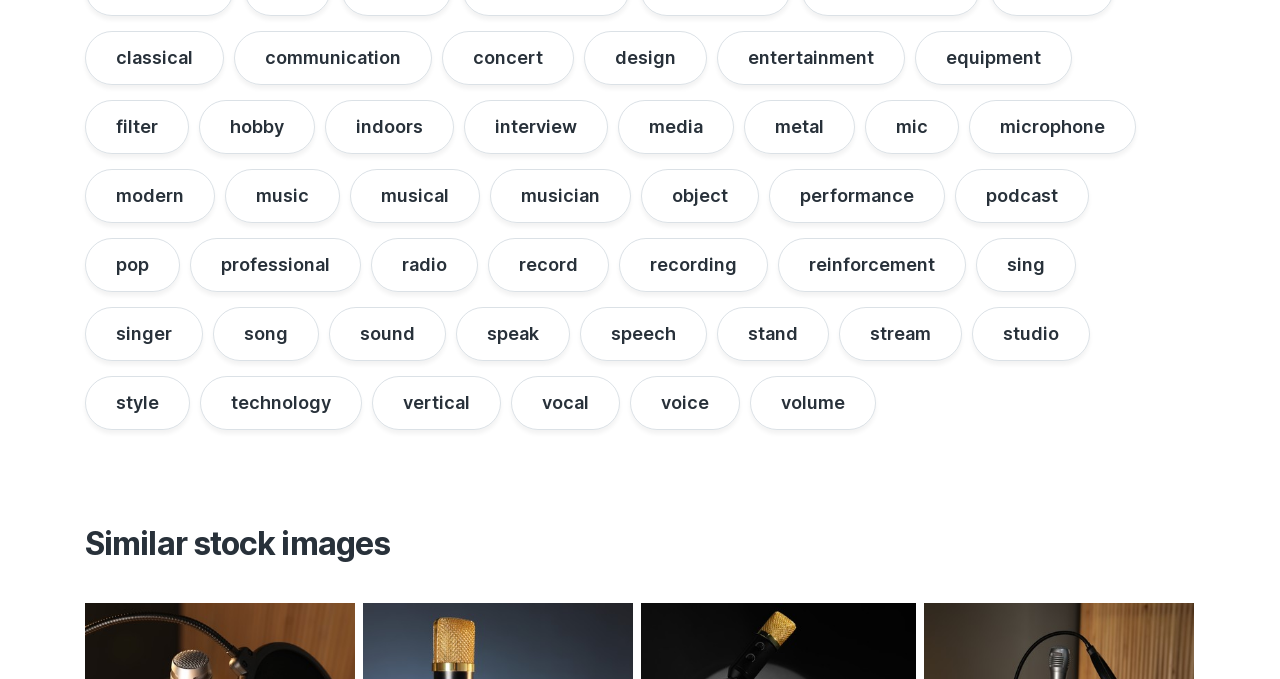Respond with a single word or phrase for the following question: 
What type of links are available on the webpage?

Various music-related links